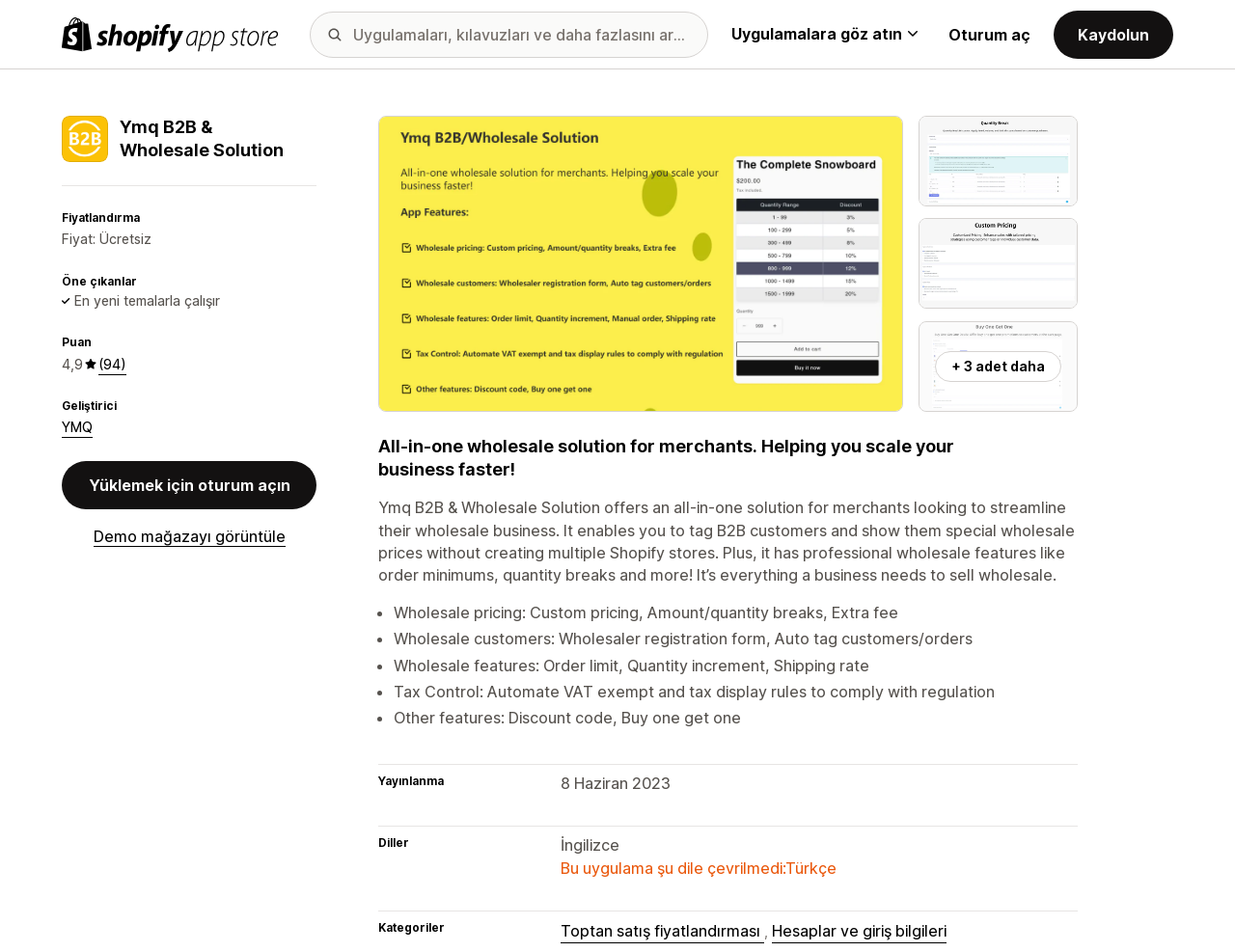Can you give a comprehensive explanation to the question given the content of the image?
What is the name of the app?

The name of the app is mentioned in the heading 'Ymq B2B & Wholesale Solution' and also in the image description 'Ymq B2B & Wholesale Solution'.